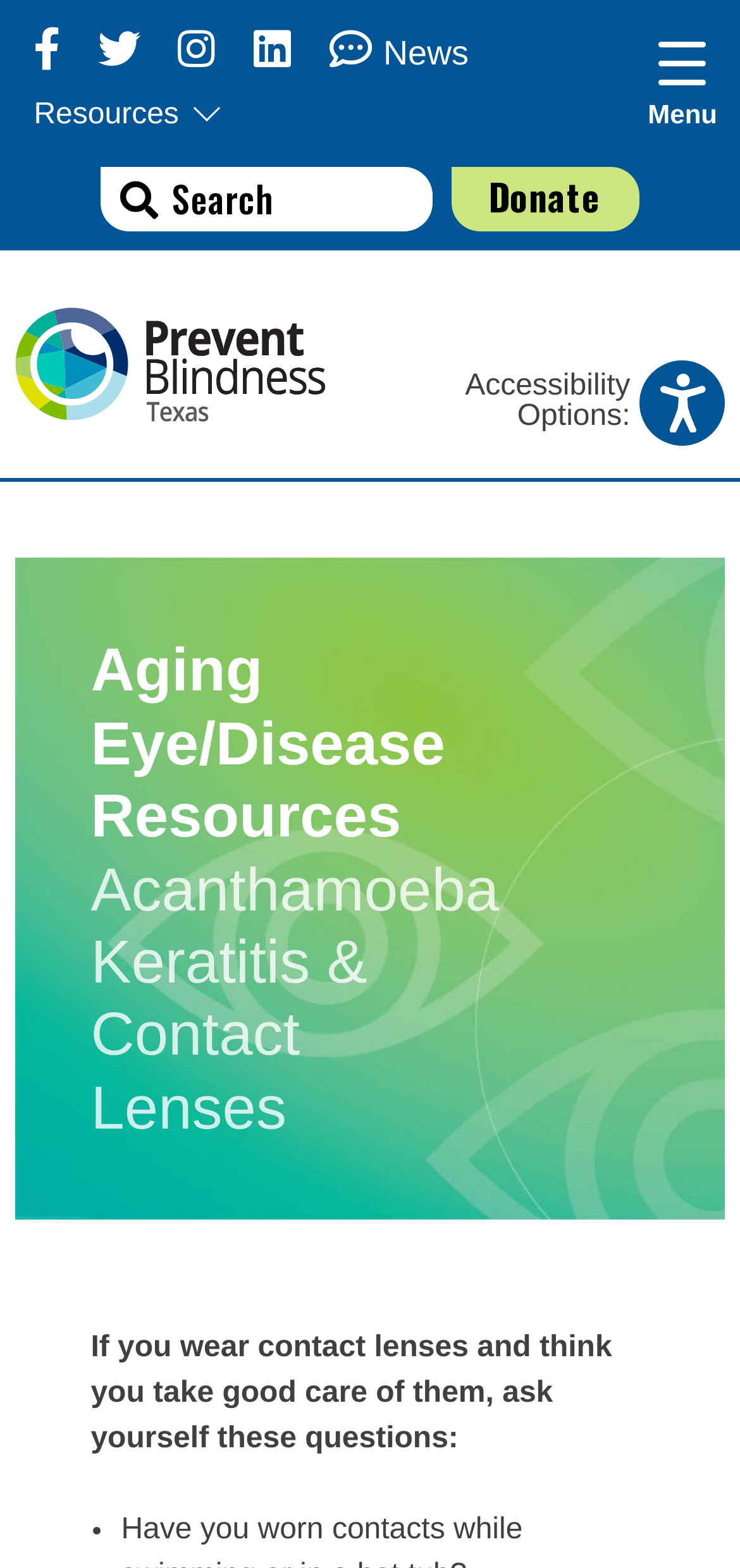Bounding box coordinates are specified in the format (top-left x, top-left y, bottom-right x, bottom-right y). All values are floating point numbers bounded between 0 and 1. Please provide the bounding box coordinate of the region this sentence describes: 通知公告

None